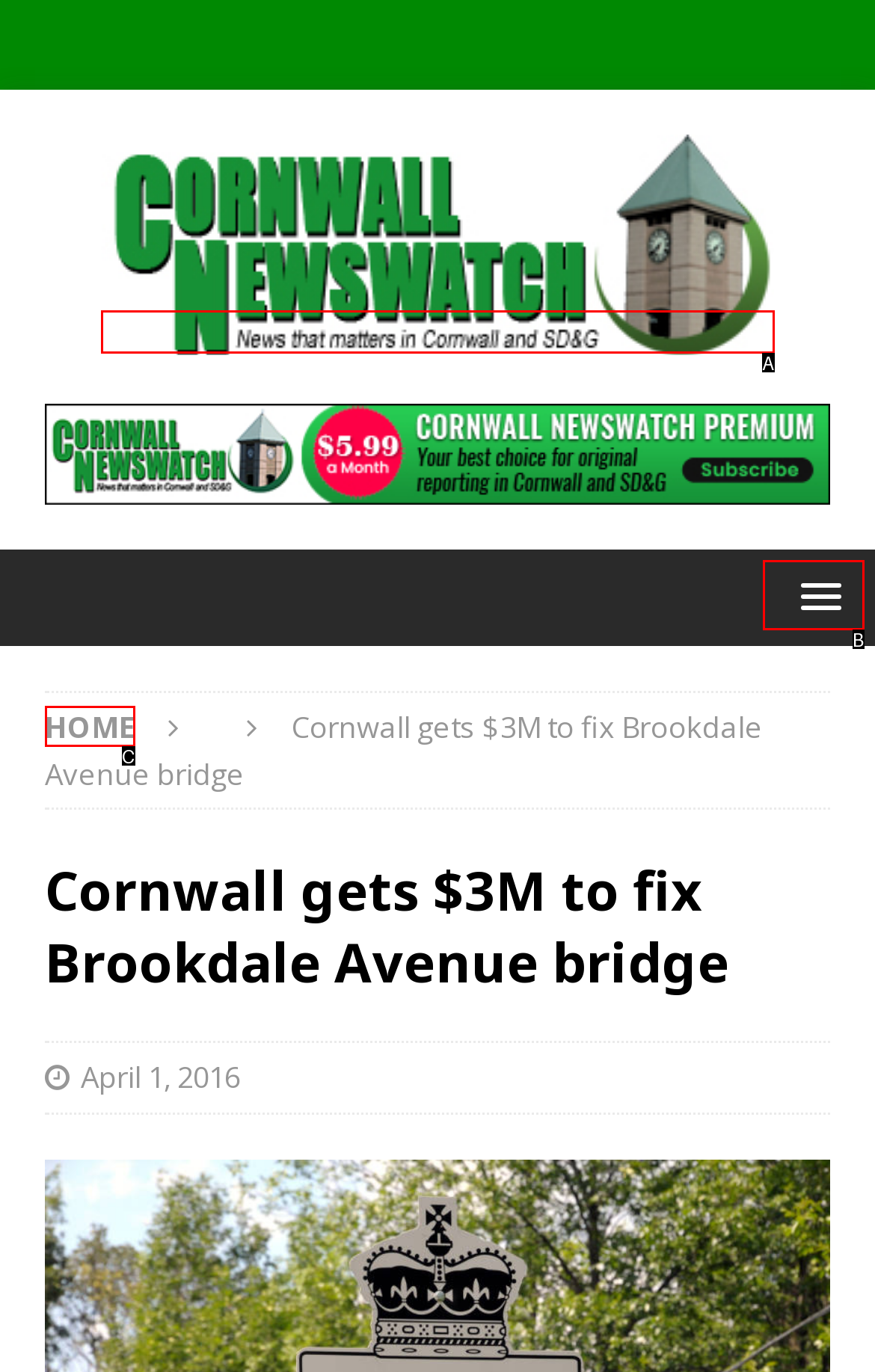Choose the option that matches the following description: alt="Cornwall Newswatch"
Reply with the letter of the selected option directly.

A